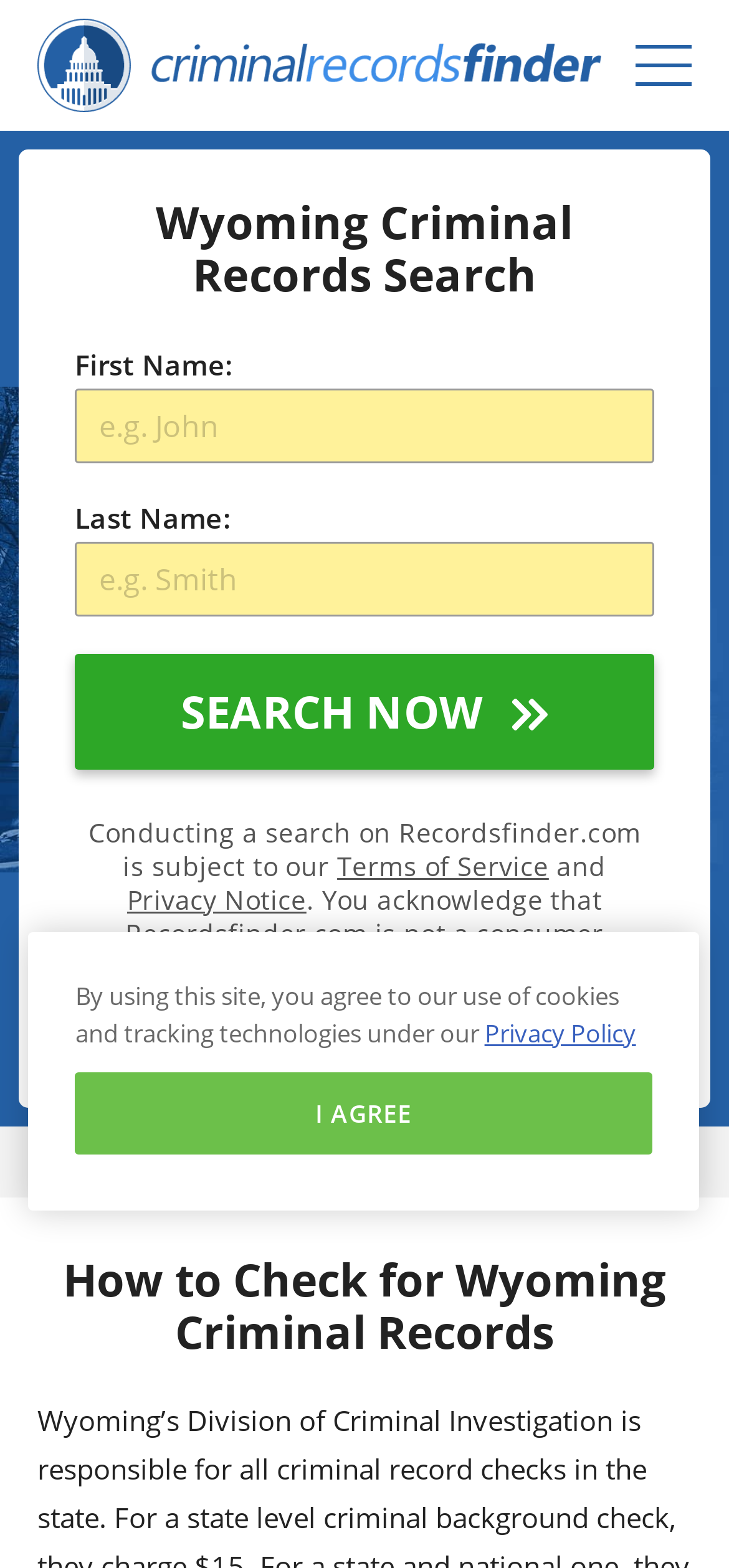What is the purpose of the 'SEARCH NOW' button?
Using the visual information, reply with a single word or short phrase.

To search criminal records